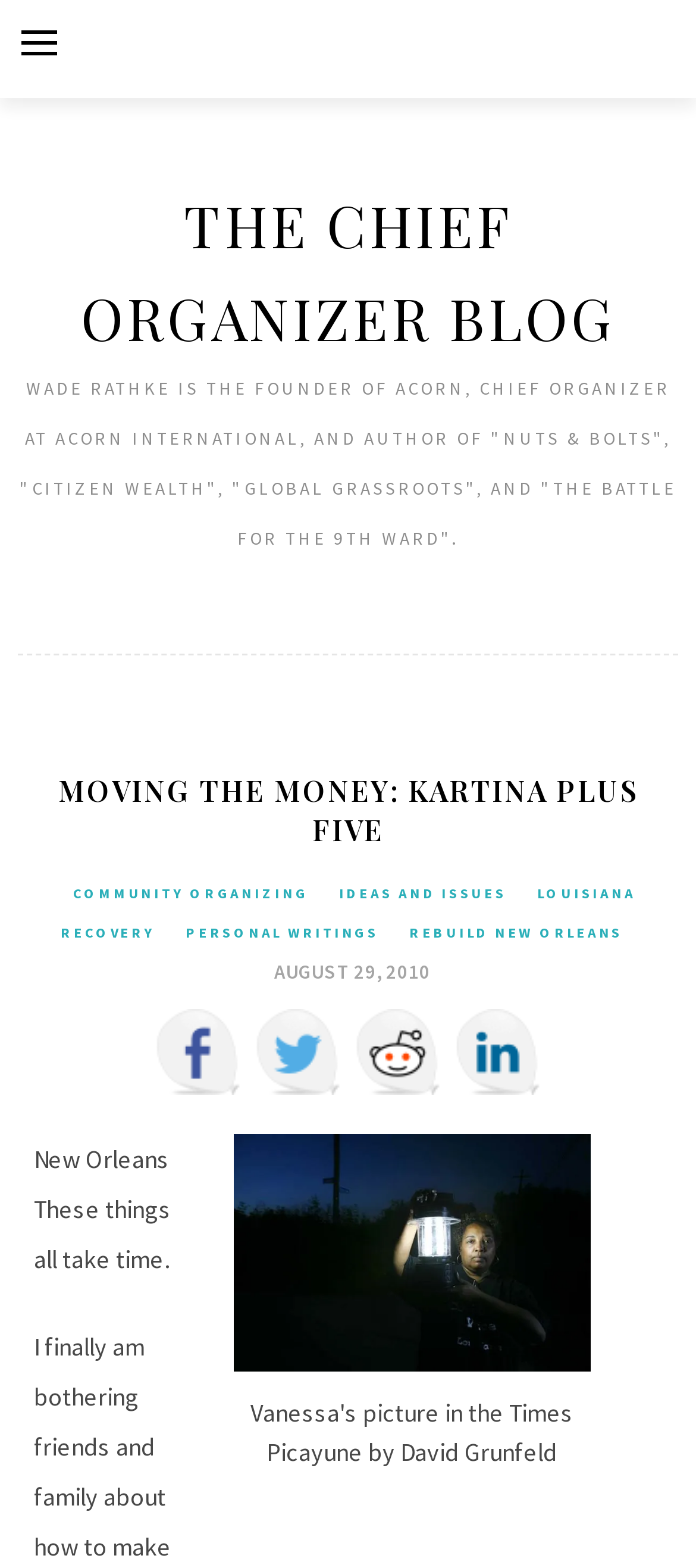Give a concise answer using one word or a phrase to the following question:
How many social media links are there?

4